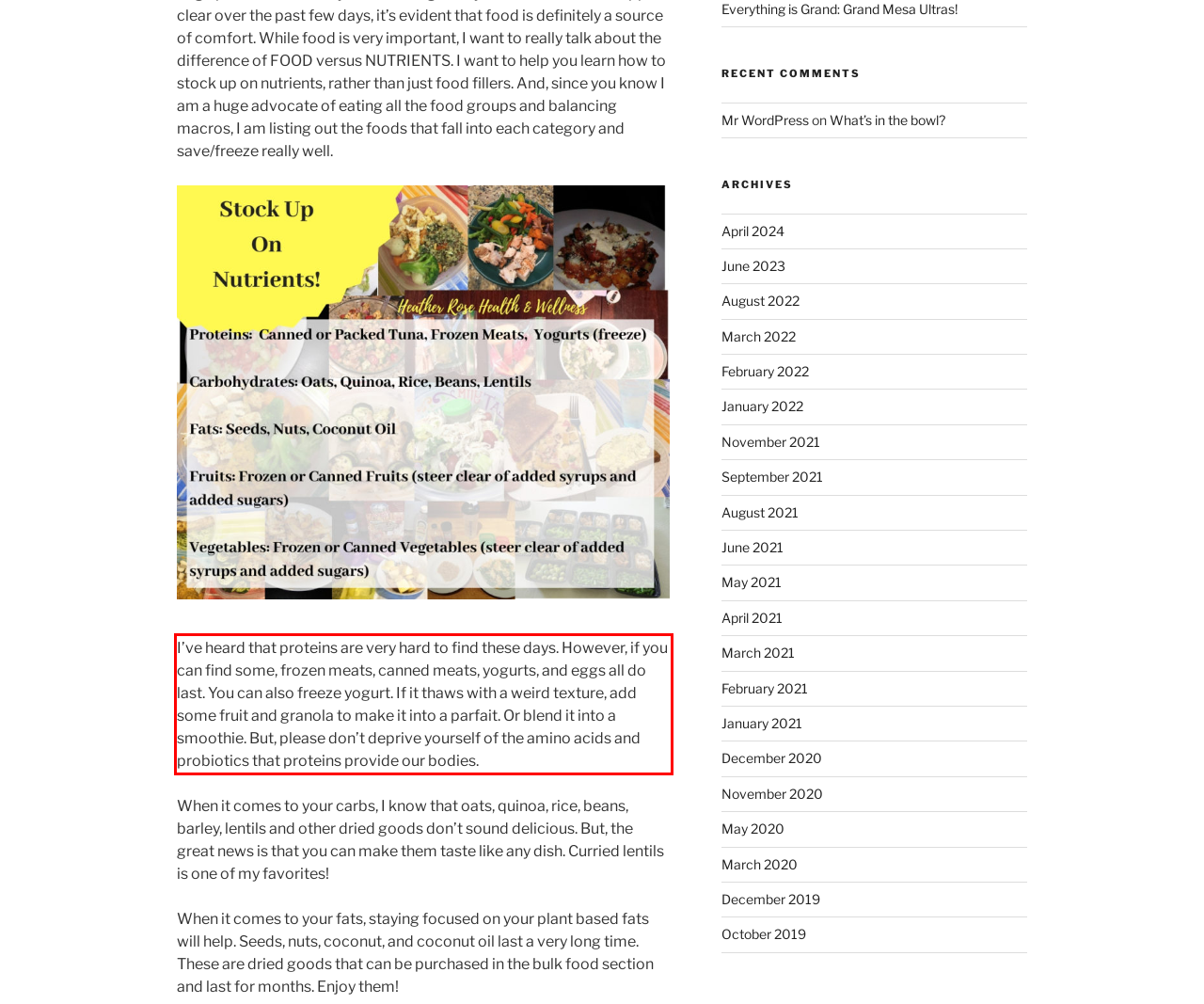Given a screenshot of a webpage containing a red rectangle bounding box, extract and provide the text content found within the red bounding box.

I’ve heard that proteins are very hard to find these days. However, if you can find some, frozen meats, canned meats, yogurts, and eggs all do last. You can also freeze yogurt. If it thaws with a weird texture, add some fruit and granola to make it into a parfait. Or blend it into a smoothie. But, please don’t deprive yourself of the amino acids and probiotics that proteins provide our bodies.